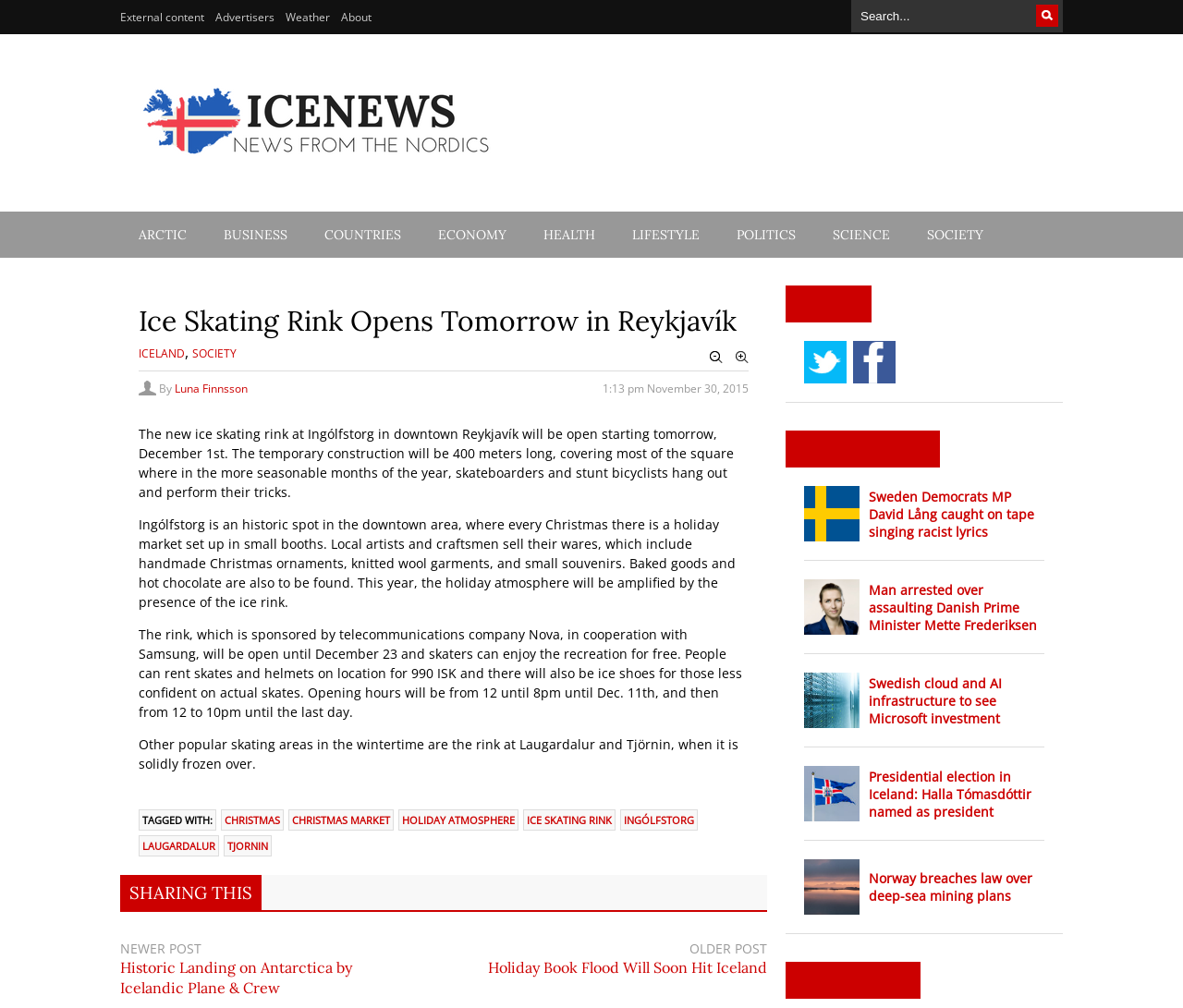Determine the bounding box coordinates of the clickable element to achieve the following action: 'Read the recent post about Sweden Democrats MP David Lång caught on tape singing racist lyrics'. Provide the coordinates as four float values between 0 and 1, formatted as [left, top, right, bottom].

[0.734, 0.484, 0.883, 0.536]